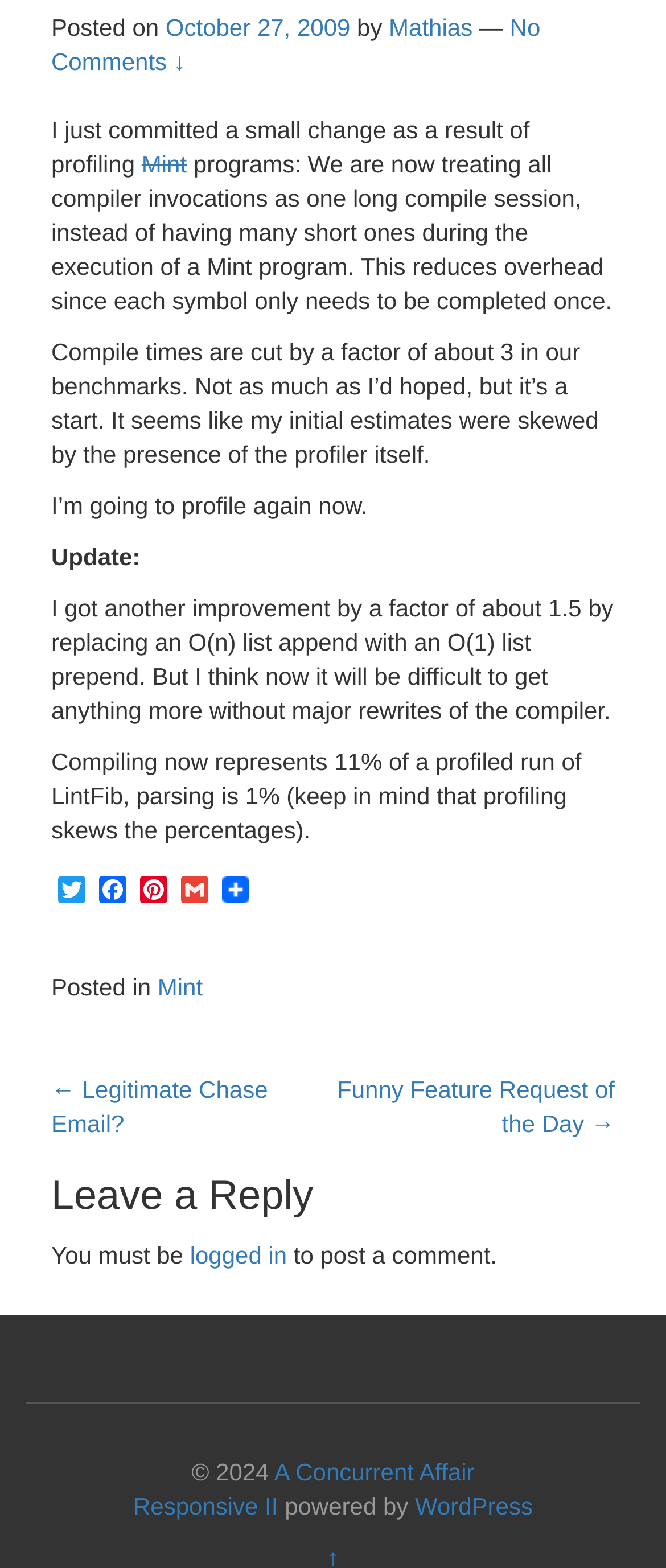Find the bounding box of the UI element described as: "October 27, 2009". The bounding box coordinates should be given as four float values between 0 and 1, i.e., [left, top, right, bottom].

[0.249, 0.009, 0.526, 0.026]